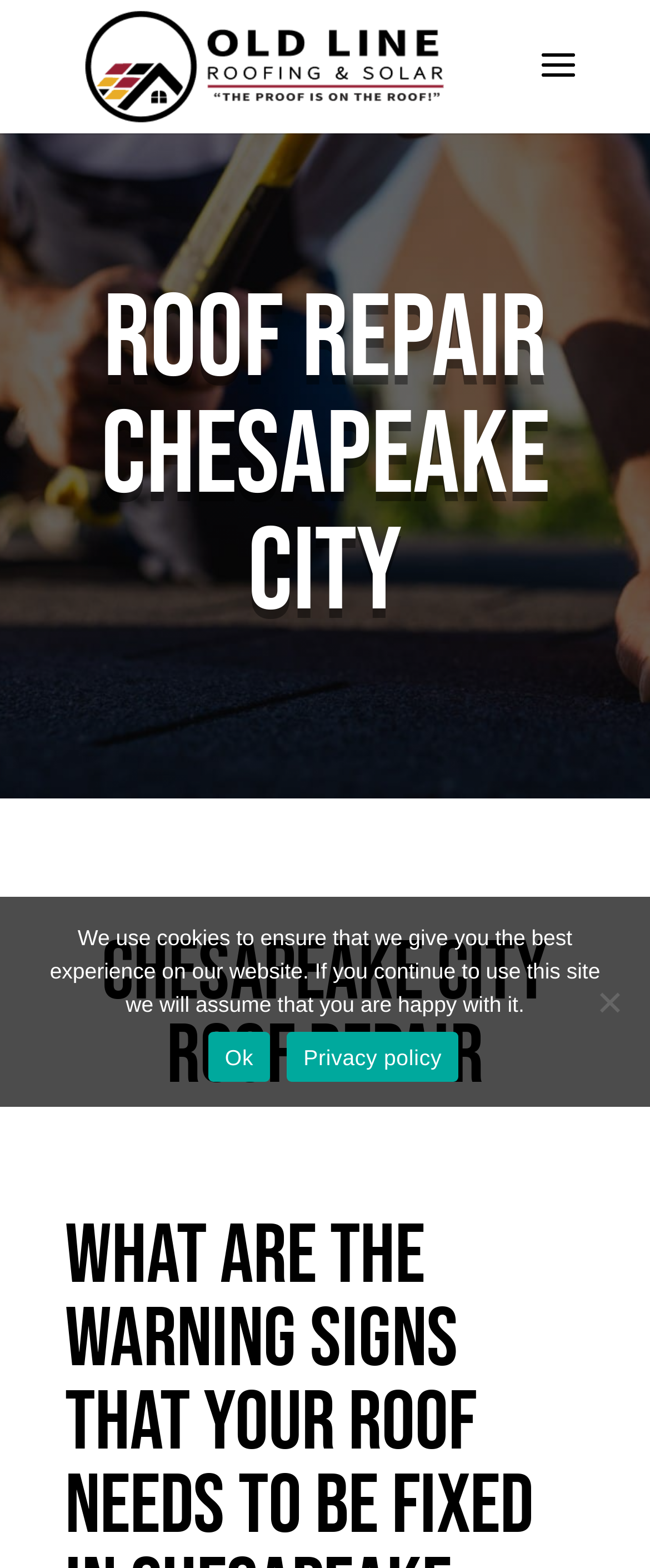Determine the bounding box coordinates for the HTML element mentioned in the following description: "Ok". The coordinates should be a list of four floats ranging from 0 to 1, represented as [left, top, right, bottom].

[0.32, 0.658, 0.416, 0.69]